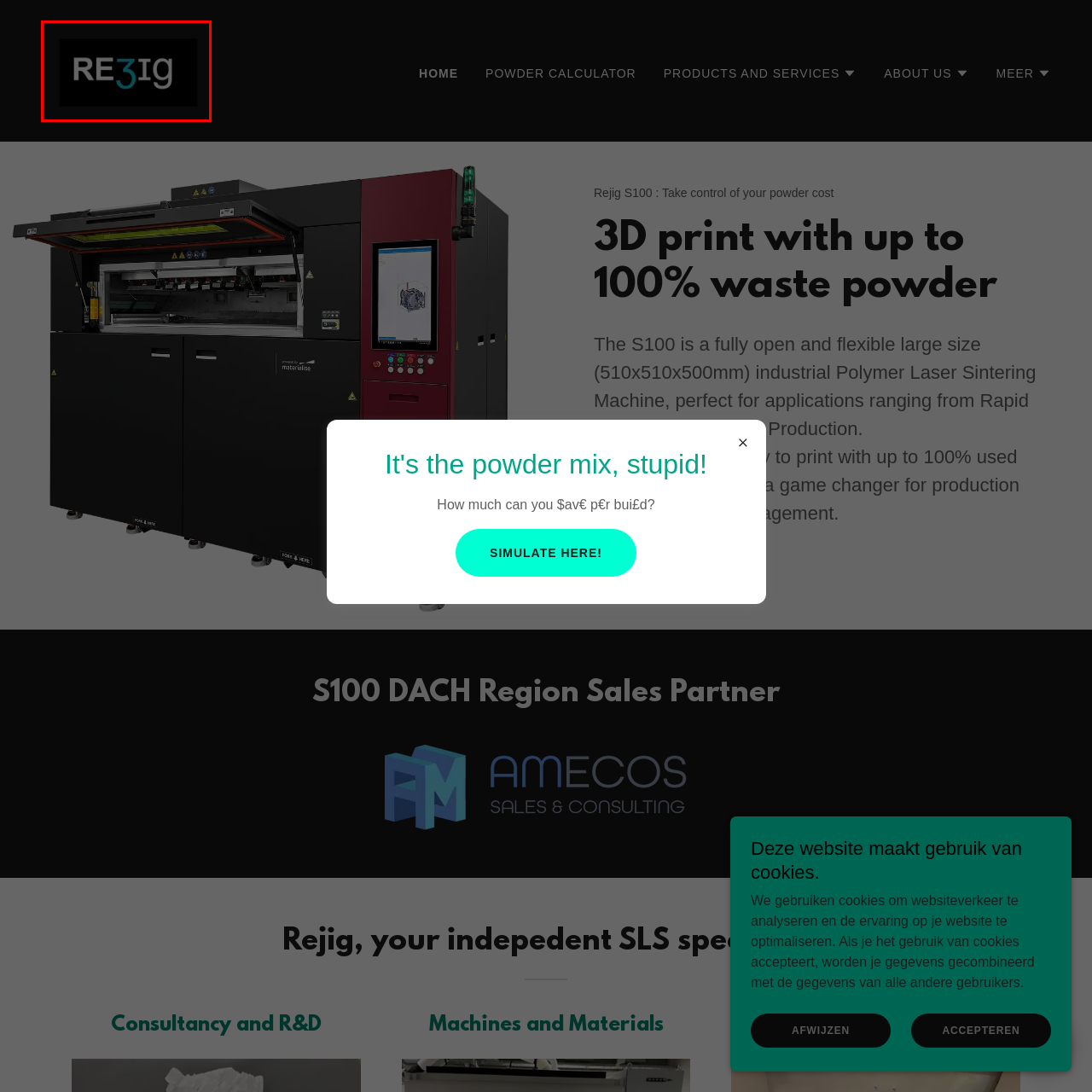Offer a complete and descriptive caption for the image marked by the red box.

The image prominently displays the logo of "REJIG," a consultancy focusing on additive manufacturing, particularly in large format 3D printing and waste powder reduction. The logo creatively incorporates a stylized “3” in the center, blending vibrant shades that emphasize innovation in technology. Set against a sleek black background, the design exudes a modern and professional aesthetic, reflecting the company's commitment to advanced solutions in the 3D manufacturing industry. This visual representation aligns with their mission to enhance efficiency and sustainability in manufacturing processes.